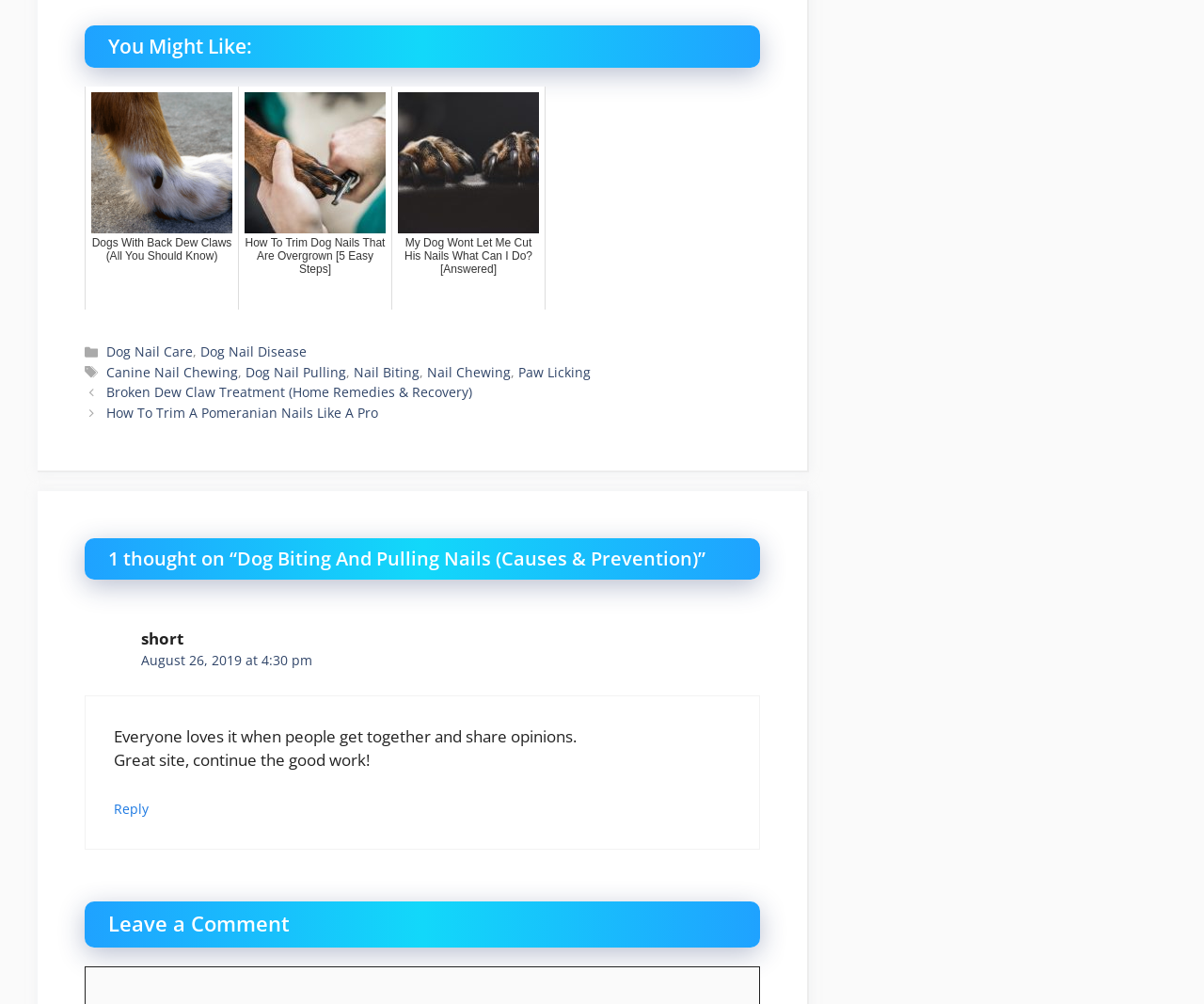Locate the bounding box coordinates of the clickable part needed for the task: "Go to previous post".

[0.088, 0.382, 0.392, 0.4]